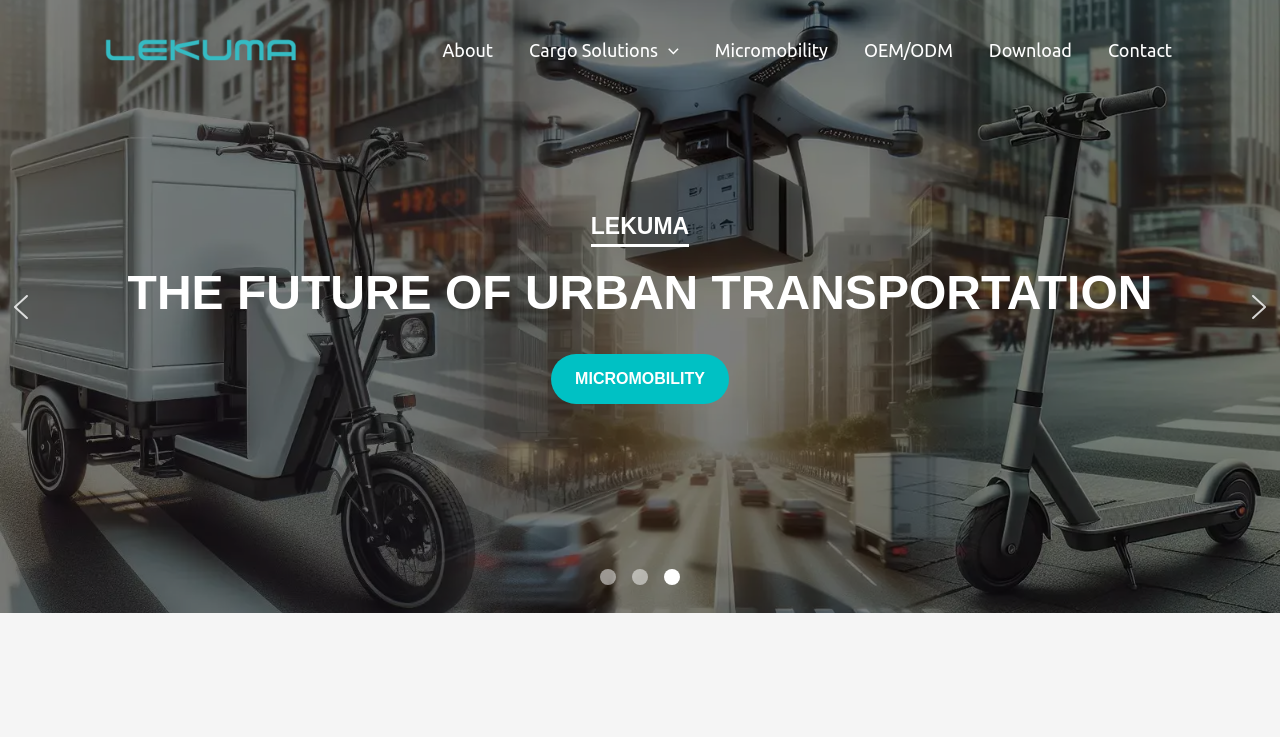Specify the bounding box coordinates of the region I need to click to perform the following instruction: "Click the previous arrow button". The coordinates must be four float numbers in the range of 0 to 1, i.e., [left, top, right, bottom].

[0.004, 0.394, 0.029, 0.438]